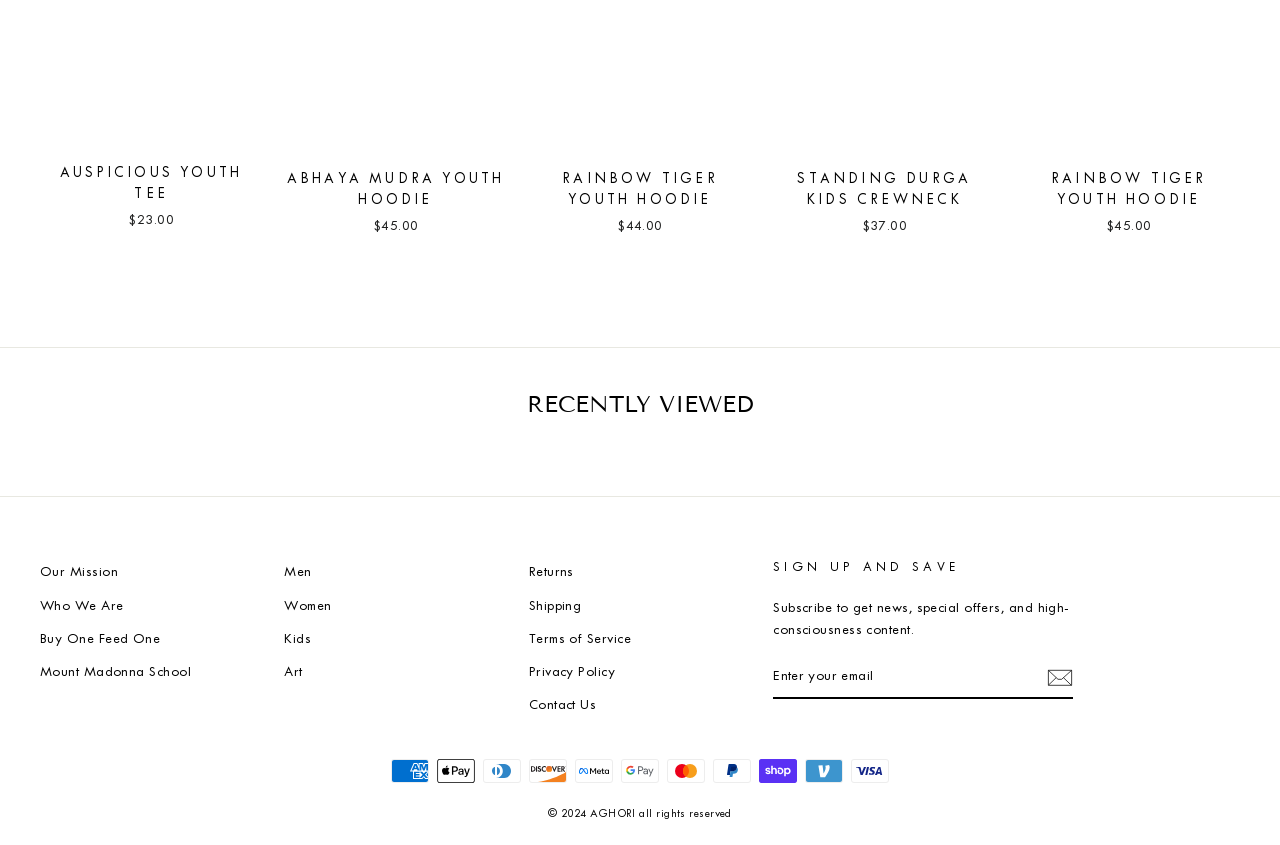Please find the bounding box coordinates in the format (top-left x, top-left y, bottom-right x, bottom-right y) for the given element description. Ensure the coordinates are floating point numbers between 0 and 1. Description: Contact Us

[0.413, 0.817, 0.466, 0.852]